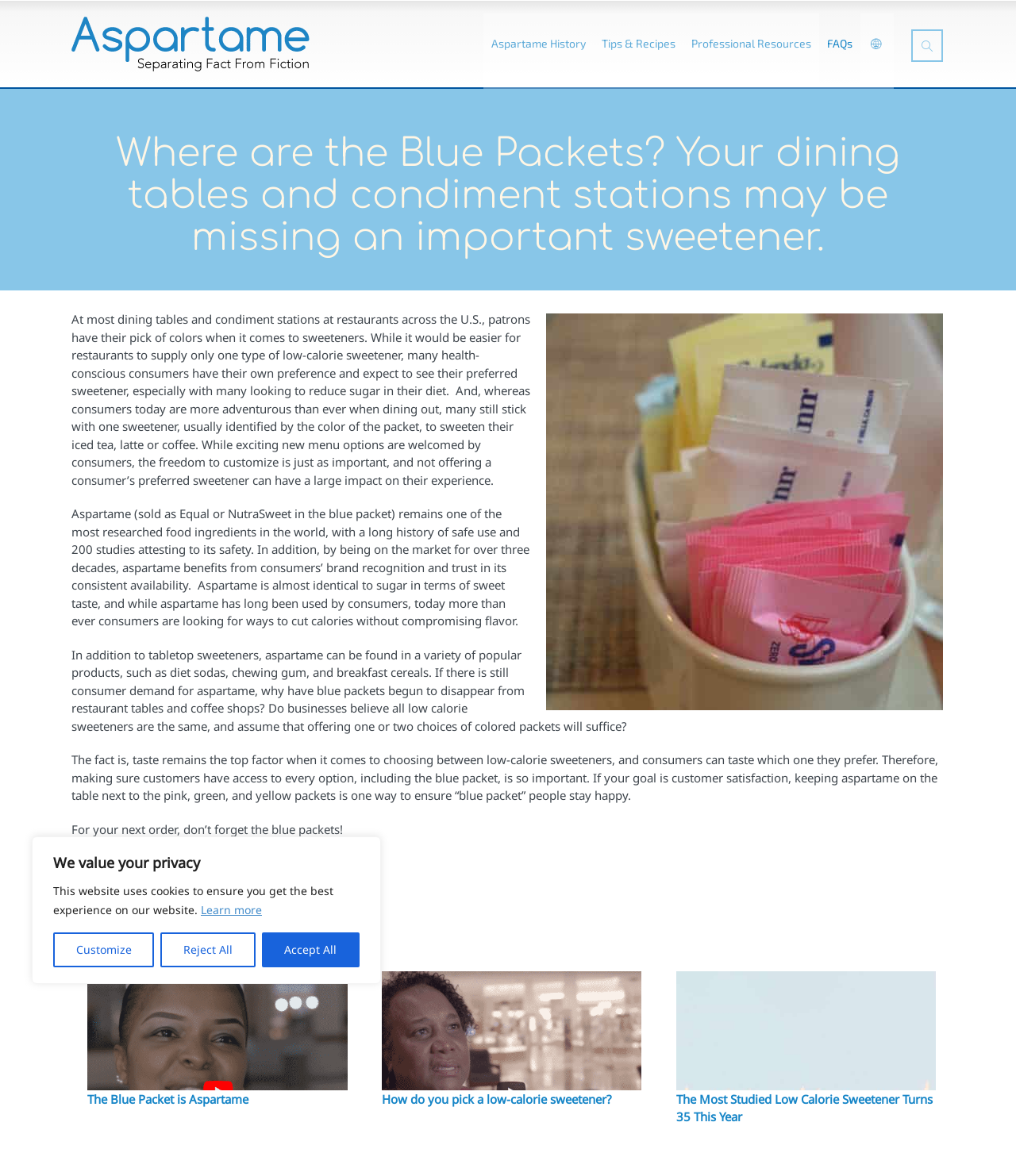Given the following UI element description: "Accept All", find the bounding box coordinates in the webpage screenshot.

[0.258, 0.793, 0.354, 0.823]